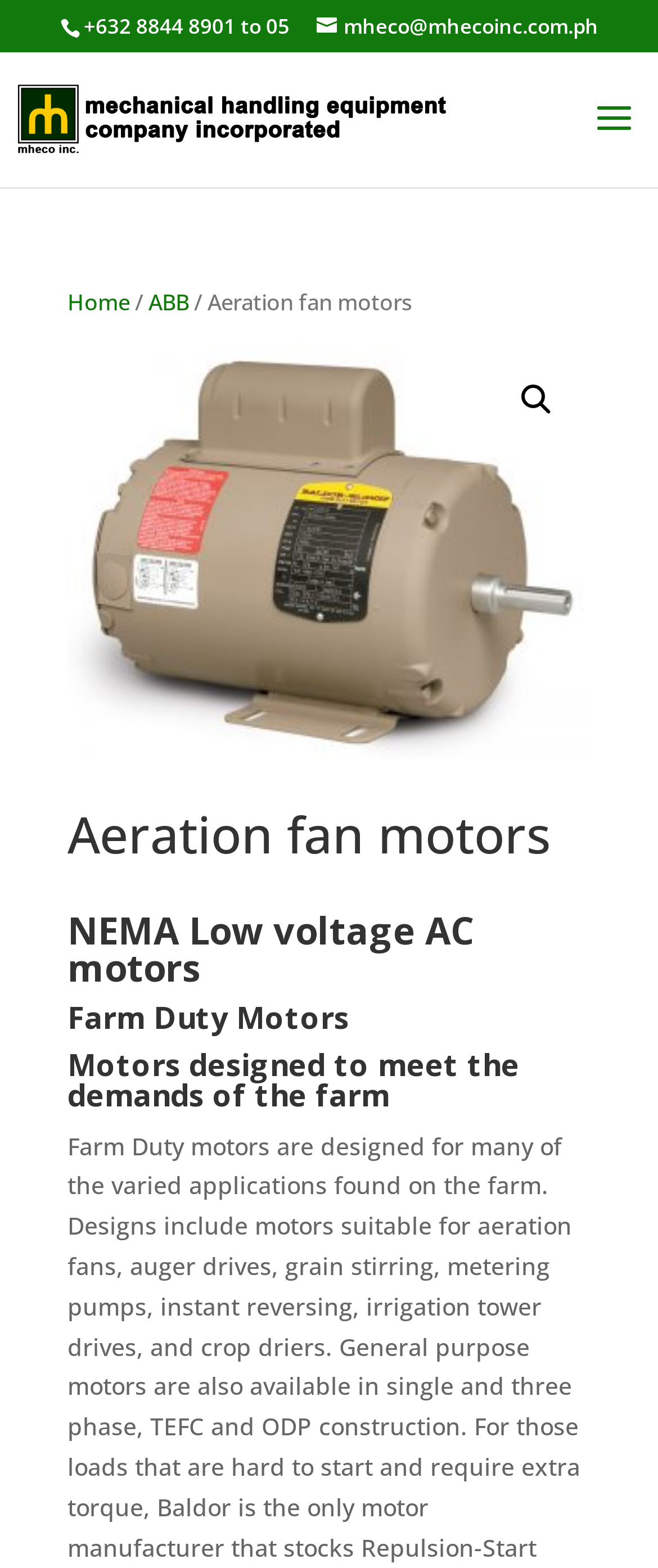What is the email address to contact?
Please describe in detail the information shown in the image to answer the question.

I found the email address on the top of the webpage, it's a link element with the email address 'mheco@mhecoinc.com.ph'.